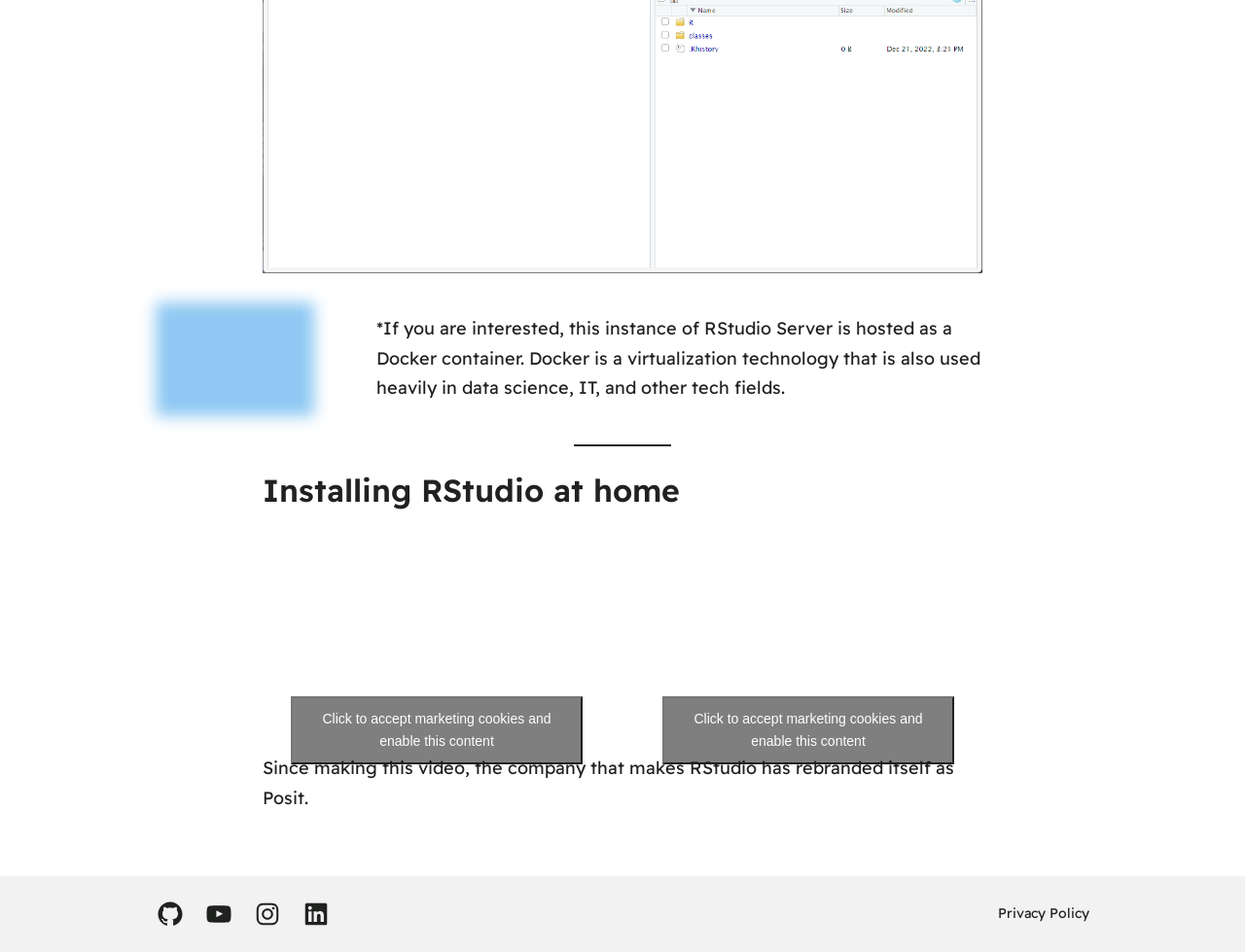How many social media links are in the footer?
Please provide a full and detailed response to the question.

The webpage has a footer section with links to GitHub, YouTube, Instagram, and LinkedIn, which are four social media platforms.